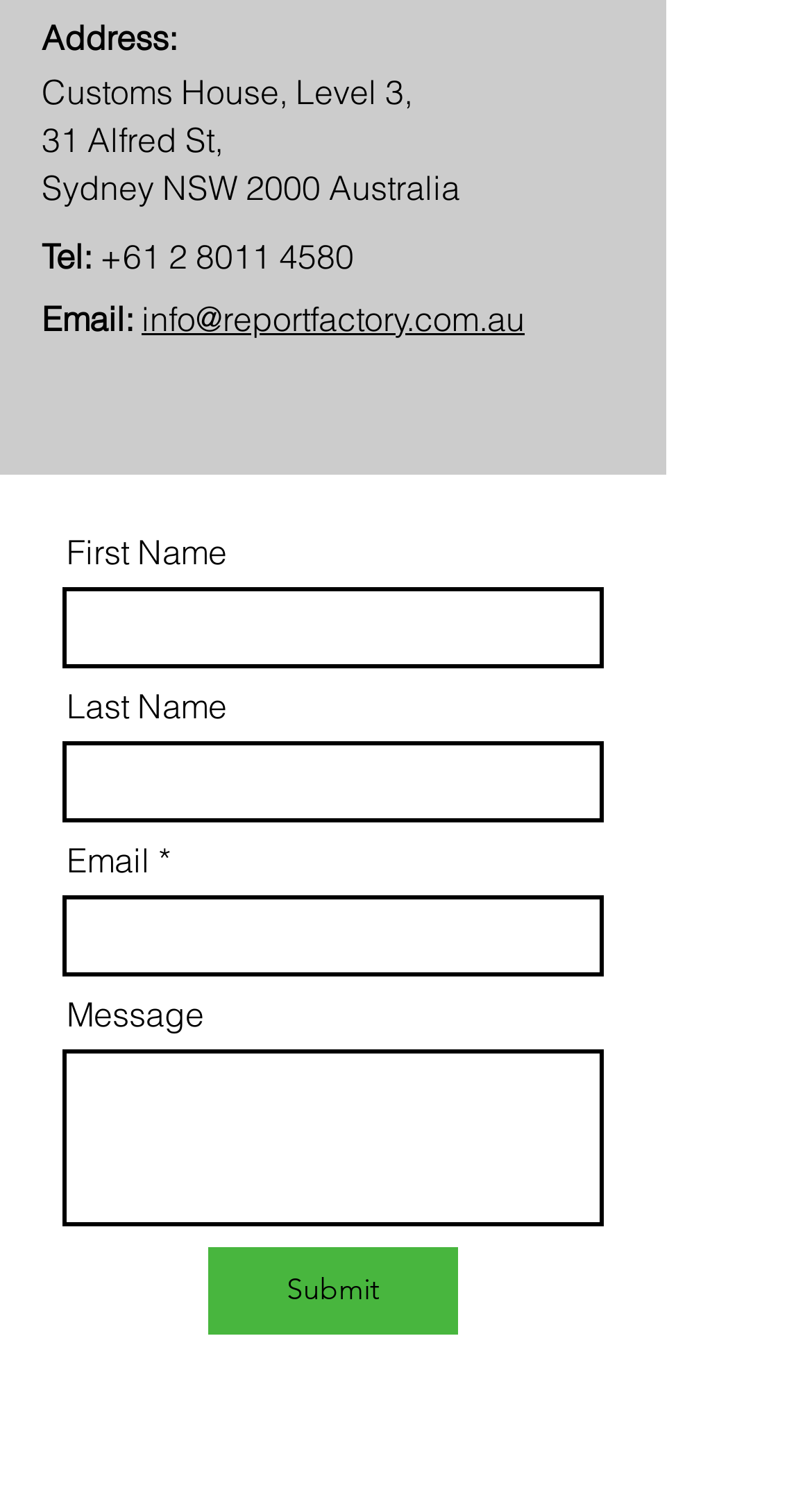What is the required field in the form?
Based on the image, please offer an in-depth response to the question.

I found the required field by looking at the input fields in the form. The 'Email' field has an asterisk (*) symbol, indicating that it is a required field. This means that the user must enter an email address to submit the form.